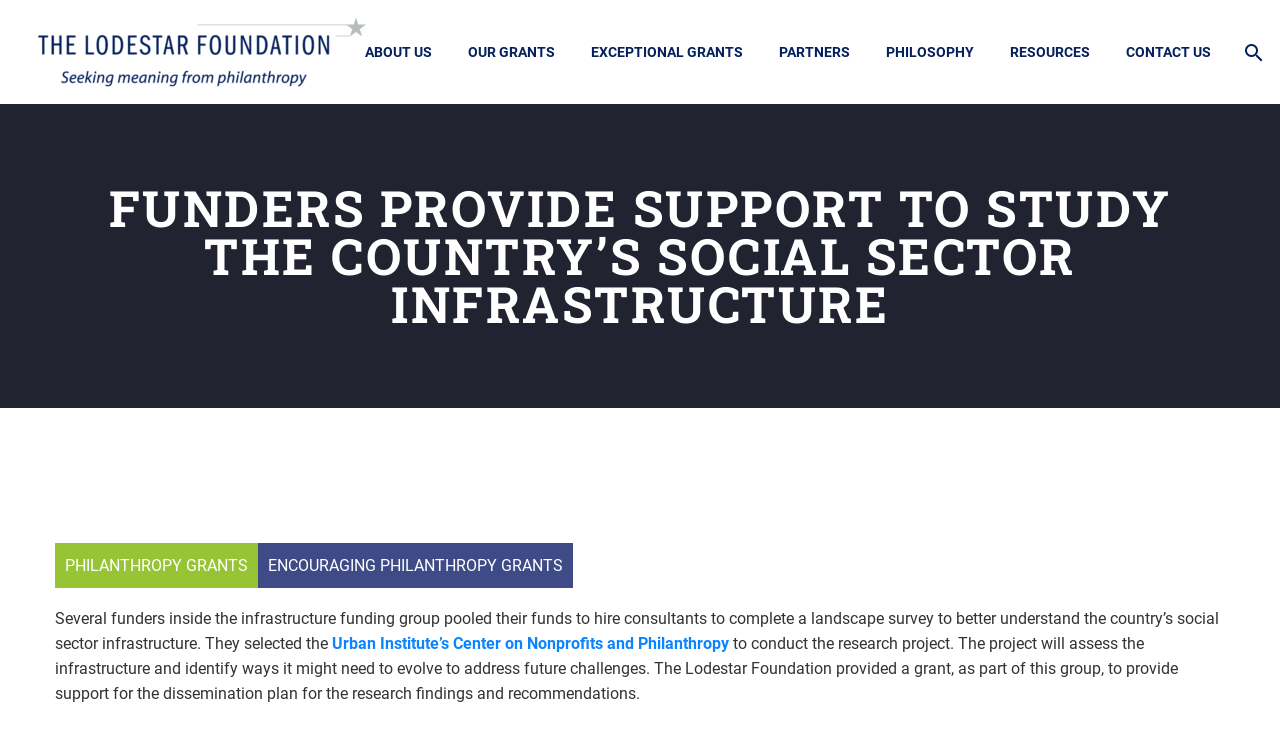Locate the bounding box coordinates of the element's region that should be clicked to carry out the following instruction: "Learn more about PHILANTHROPY GRANTS". The coordinates need to be four float numbers between 0 and 1, i.e., [left, top, right, bottom].

[0.043, 0.745, 0.202, 0.807]